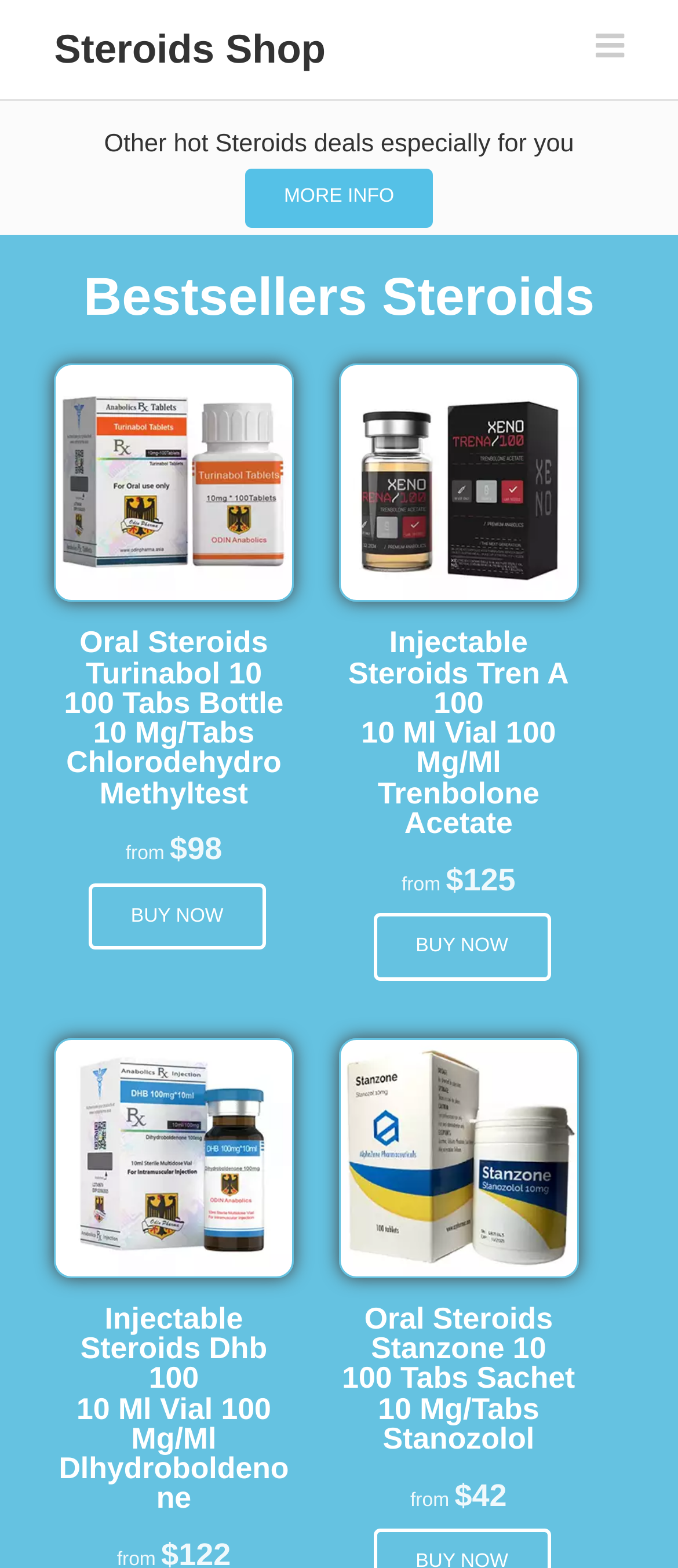Describe every aspect of the webpage comprehensively.

The webpage appears to be an online steroids shop, with a focus on Keifei Pharma Steroids. At the top, there is a link to the "Steroids Shop" and a small icon. Below this, there is a section with the title "Other hot Steroids deals especially for you" and a "MORE INFO" link.

The main content of the page is divided into four sections, each featuring a different steroid product. The first section showcases "Oral Steroids Turinabol 10", with an image of the product and a heading that describes it. Below the heading, there is a price listed as "$98" and a "BUY NOW" link.

To the right of the first section, there is a second section featuring "Injectable Steroids Tren A 100". This section also includes an image, a heading, a price listed as "$125", and a "BUY NOW" link.

Below the first two sections, there are two more sections featuring "Injectable Steroids Dhb 100" and "Oral Steroids Stanzone 10", respectively. Each of these sections includes an image, a heading, a price, and a "BUY NOW" link. The prices listed are "$125" and "$42", respectively.

Overall, the webpage appears to be a product catalog for an online steroids shop, with a focus on showcasing different products and their prices.